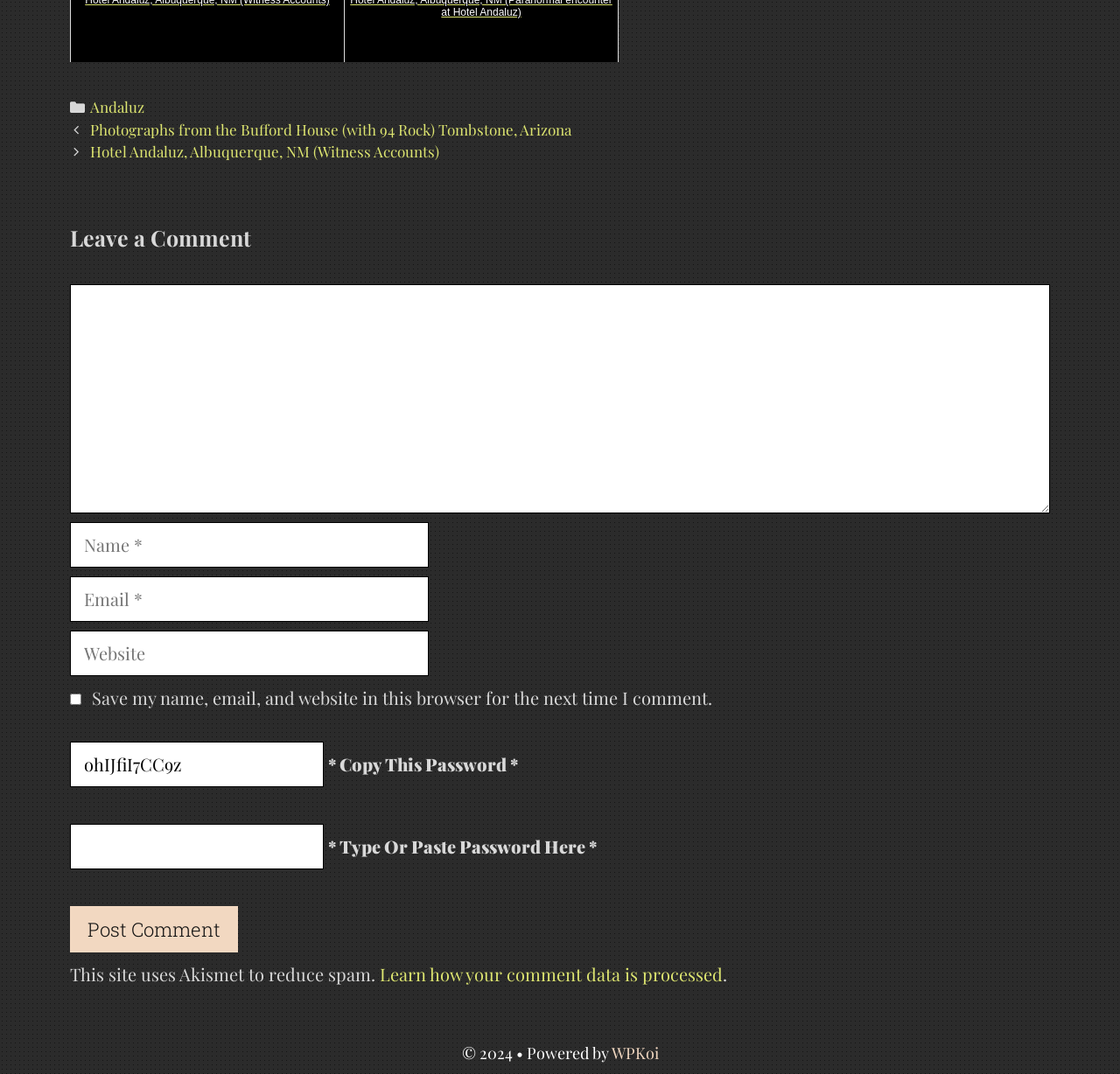Find the bounding box coordinates of the area that needs to be clicked in order to achieve the following instruction: "Click on the 'Learn how your comment data is processed' link". The coordinates should be specified as four float numbers between 0 and 1, i.e., [left, top, right, bottom].

[0.339, 0.895, 0.645, 0.917]